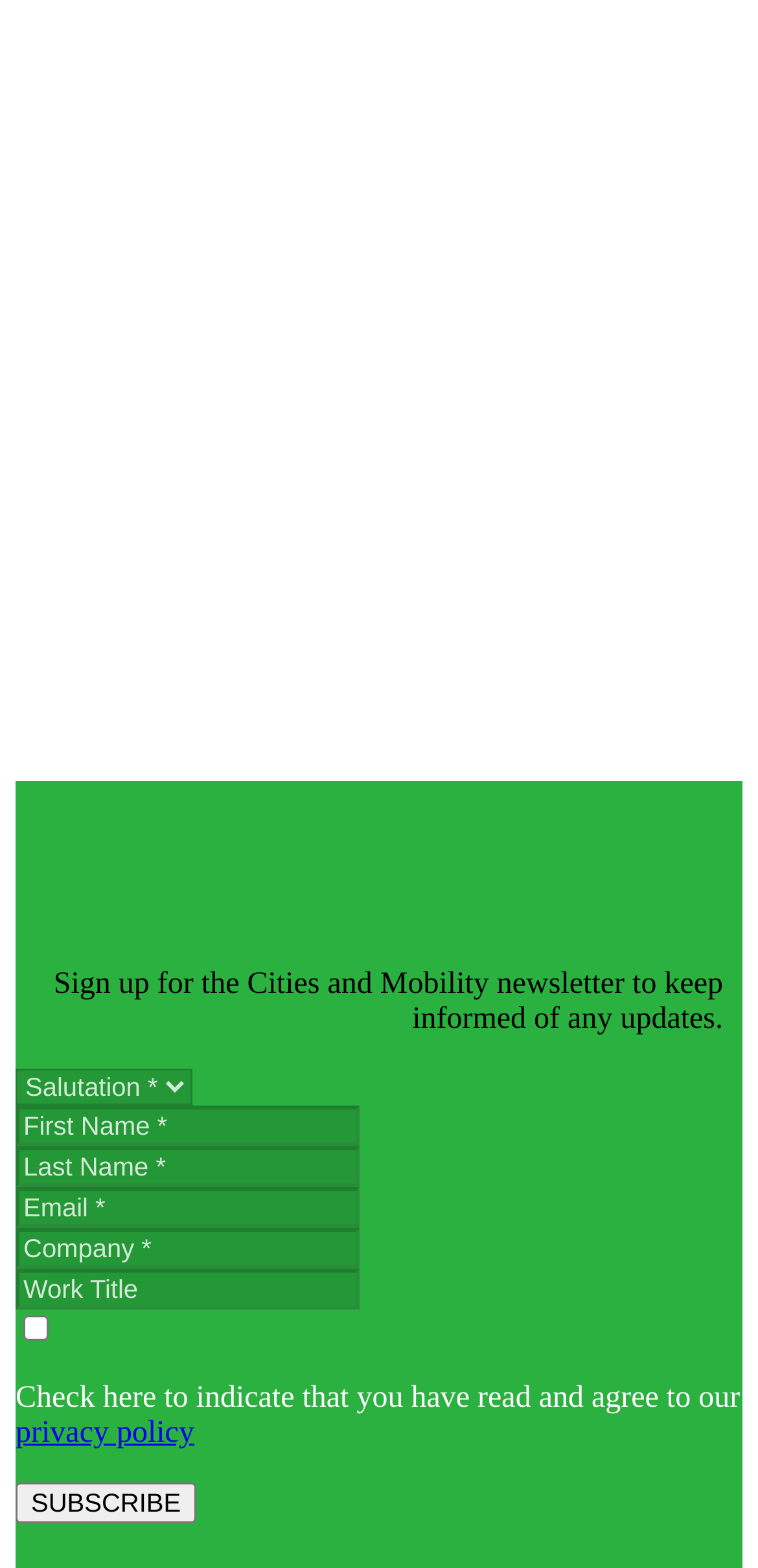Locate the bounding box coordinates of the area to click to fulfill this instruction: "Check the privacy policy checkbox". The bounding box should be presented as four float numbers between 0 and 1, in the order [left, top, right, bottom].

[0.031, 0.839, 0.064, 0.855]